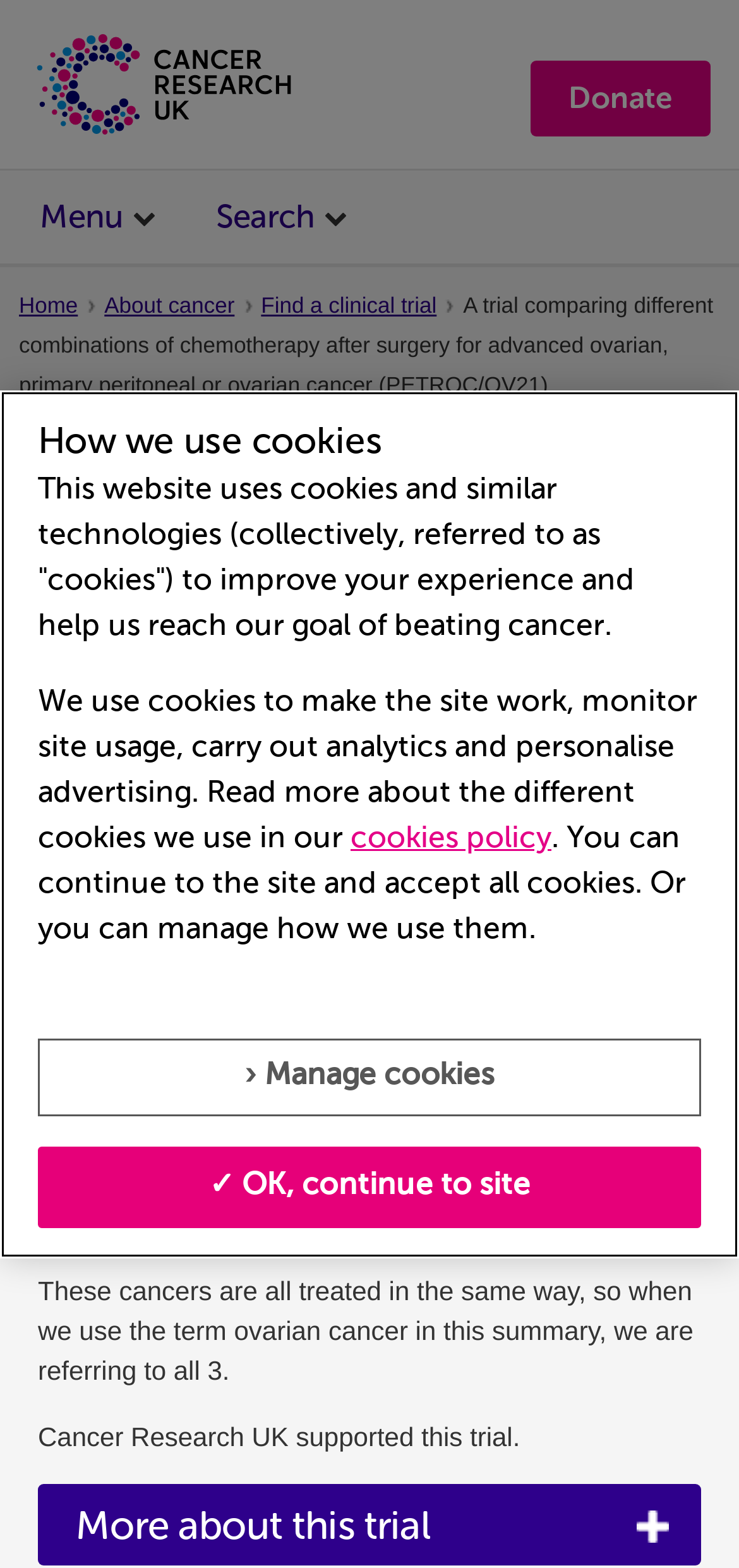Based on the visual content of the image, answer the question thoroughly: What is the purpose of this trial?

This answer can be obtained by reading the first sentence of the page, which states 'This trial looked at giving carboplatin and paclitaxel chemotherapy in different ways to women who have had chemotherapy before surgery.'